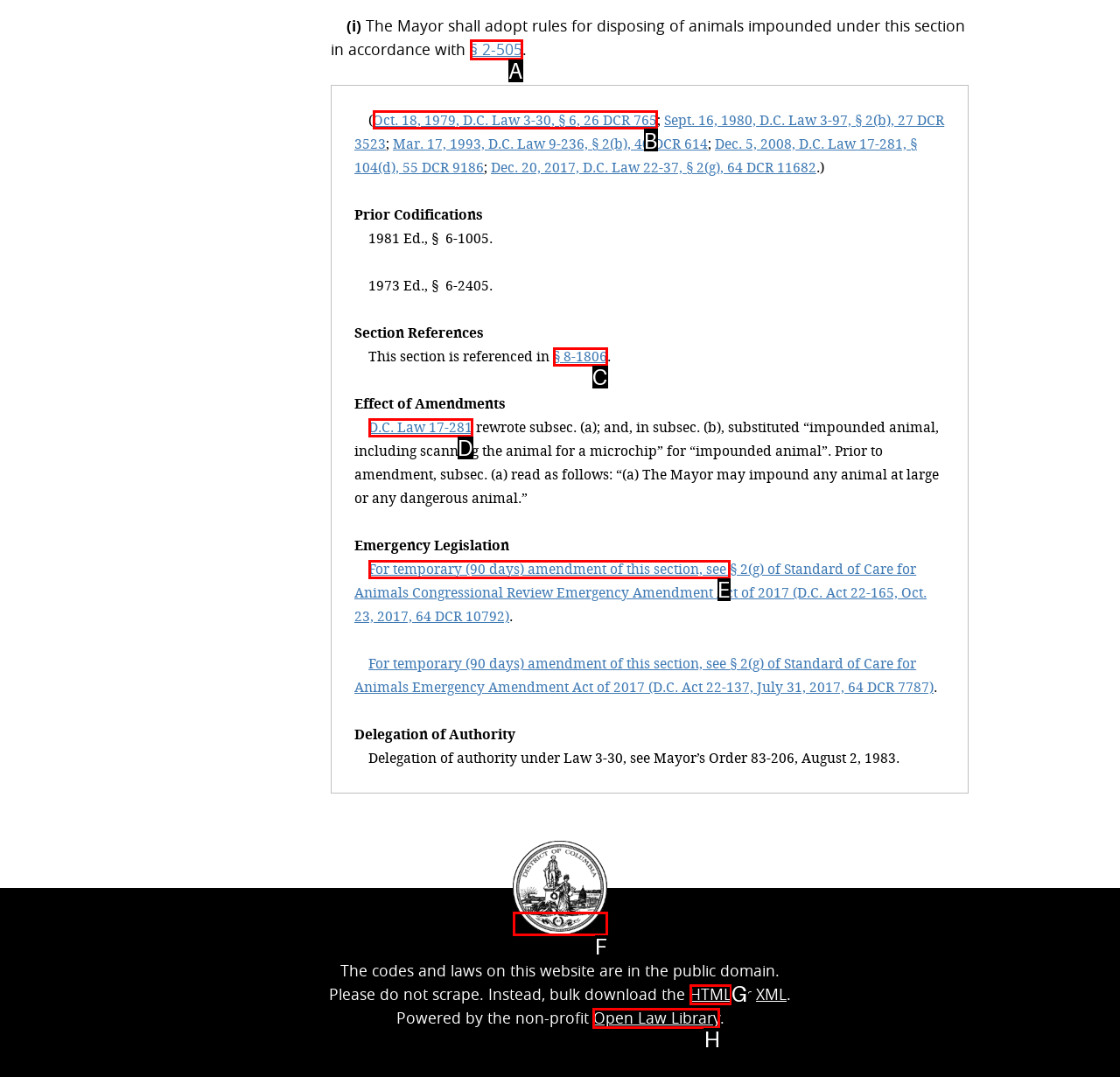For the task "Follow the 'Oct. 18, 1979, D.C. Law 3-30, § 6, 26 DCR 765' link", which option's letter should you click? Answer with the letter only.

B